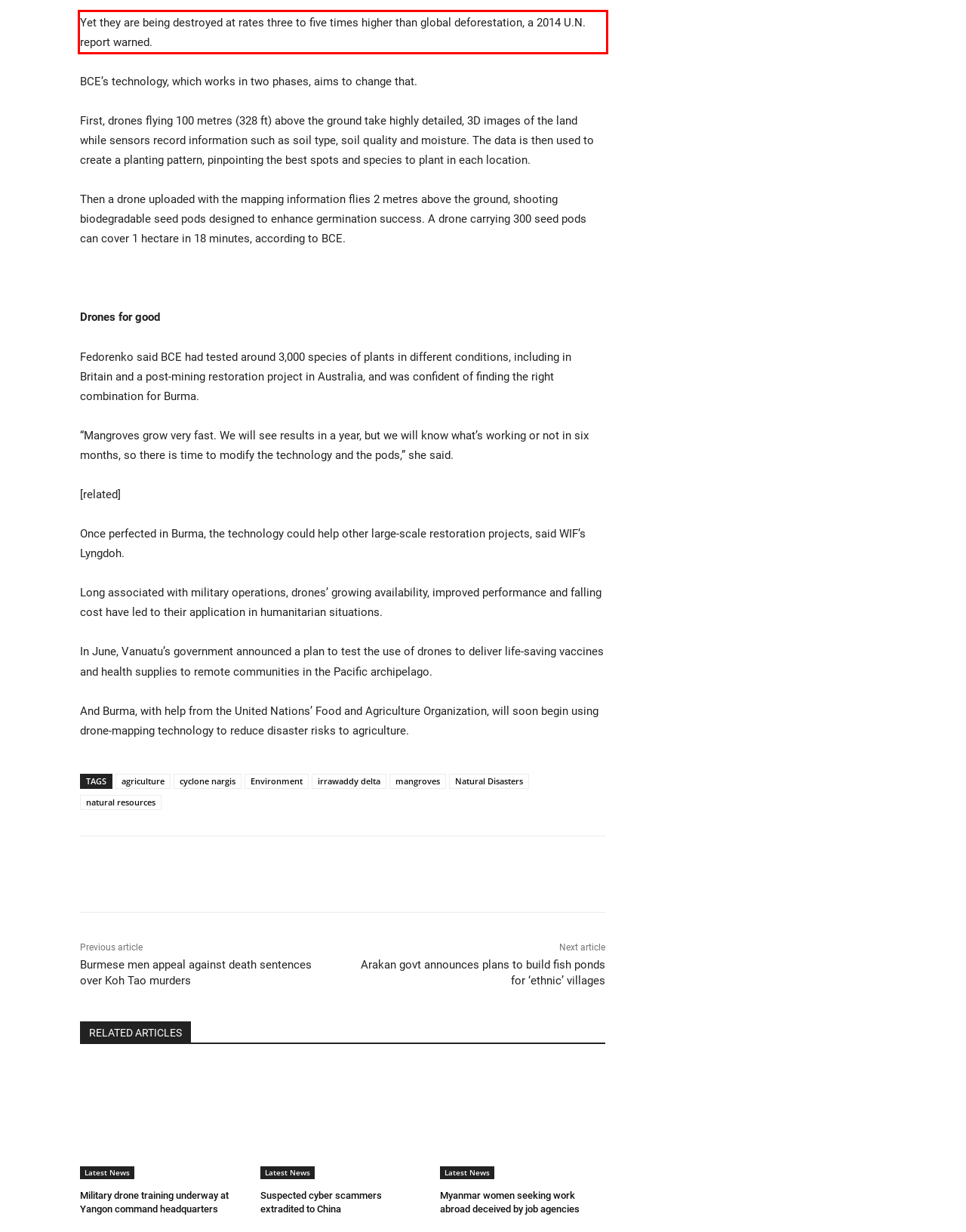Examine the screenshot of the webpage, locate the red bounding box, and generate the text contained within it.

Yet they are being destroyed at rates three to five times higher than global deforestation, a 2014 U.N. report warned.